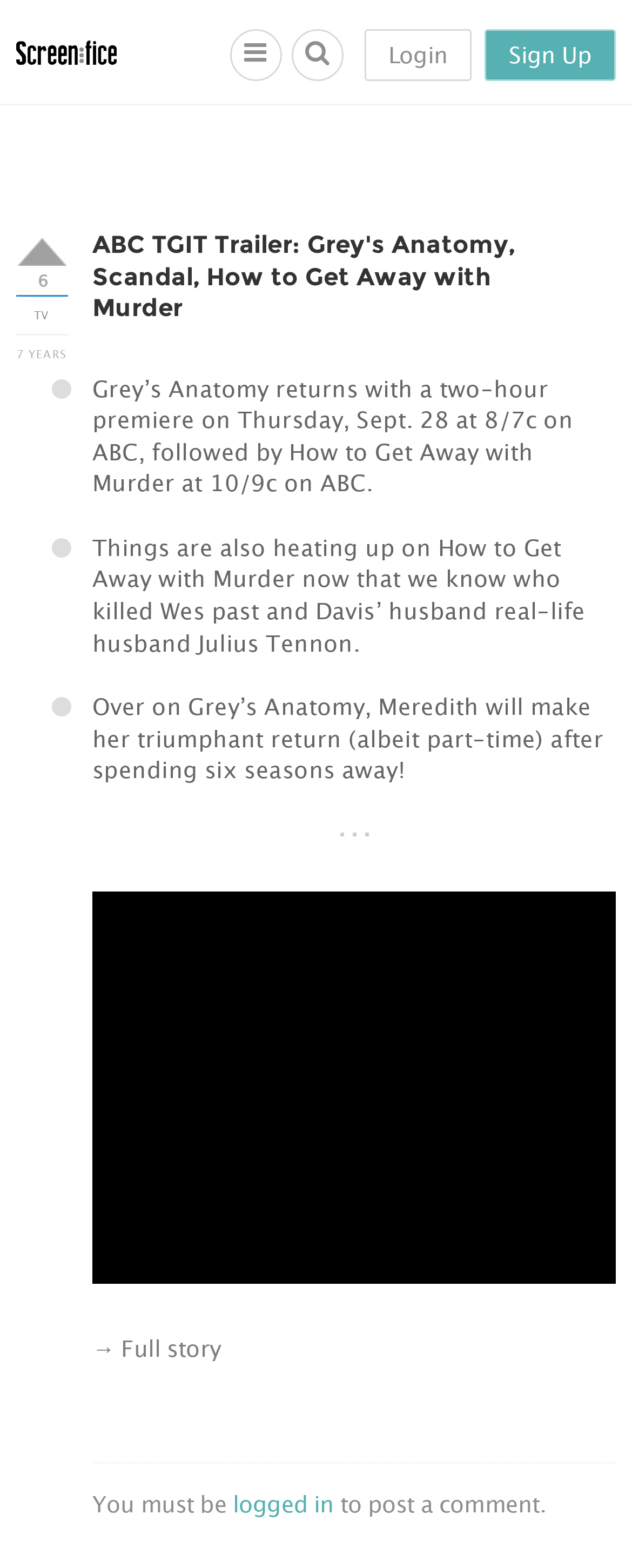Use a single word or phrase to answer the question:
How many hours is the premiere of Grey's Anatomy?

Two hours